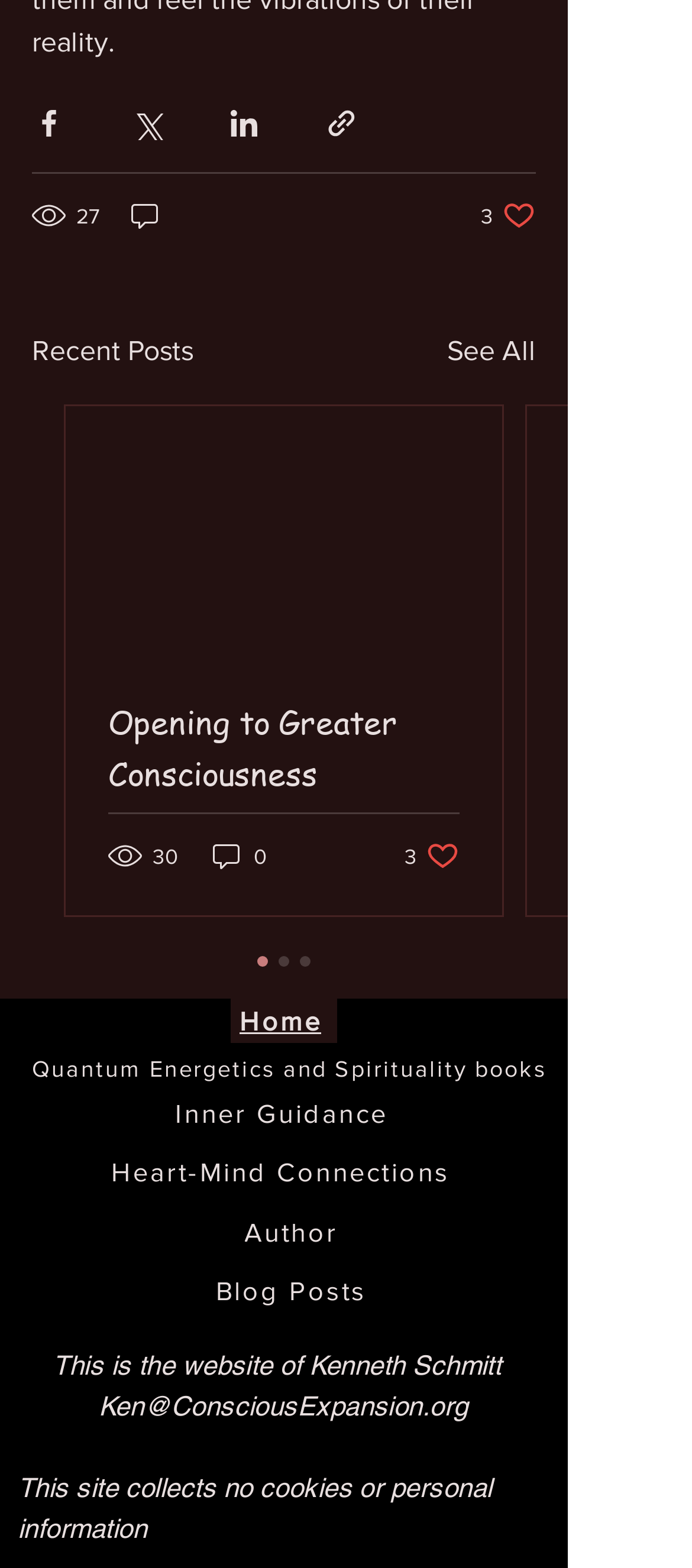How many views does the first post have?
Please respond to the question with a detailed and informative answer.

The text '27 views' is displayed next to the first post, indicating that the post has been viewed 27 times.